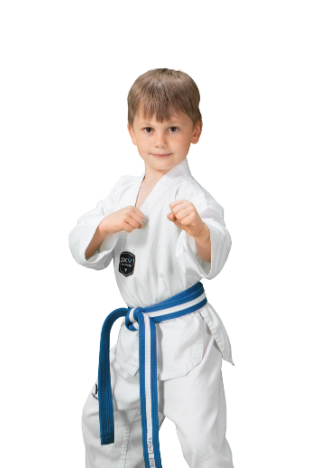What is the focus of Tae Kwon Do?
Respond to the question with a single word or phrase according to the image.

Physical and mental skills